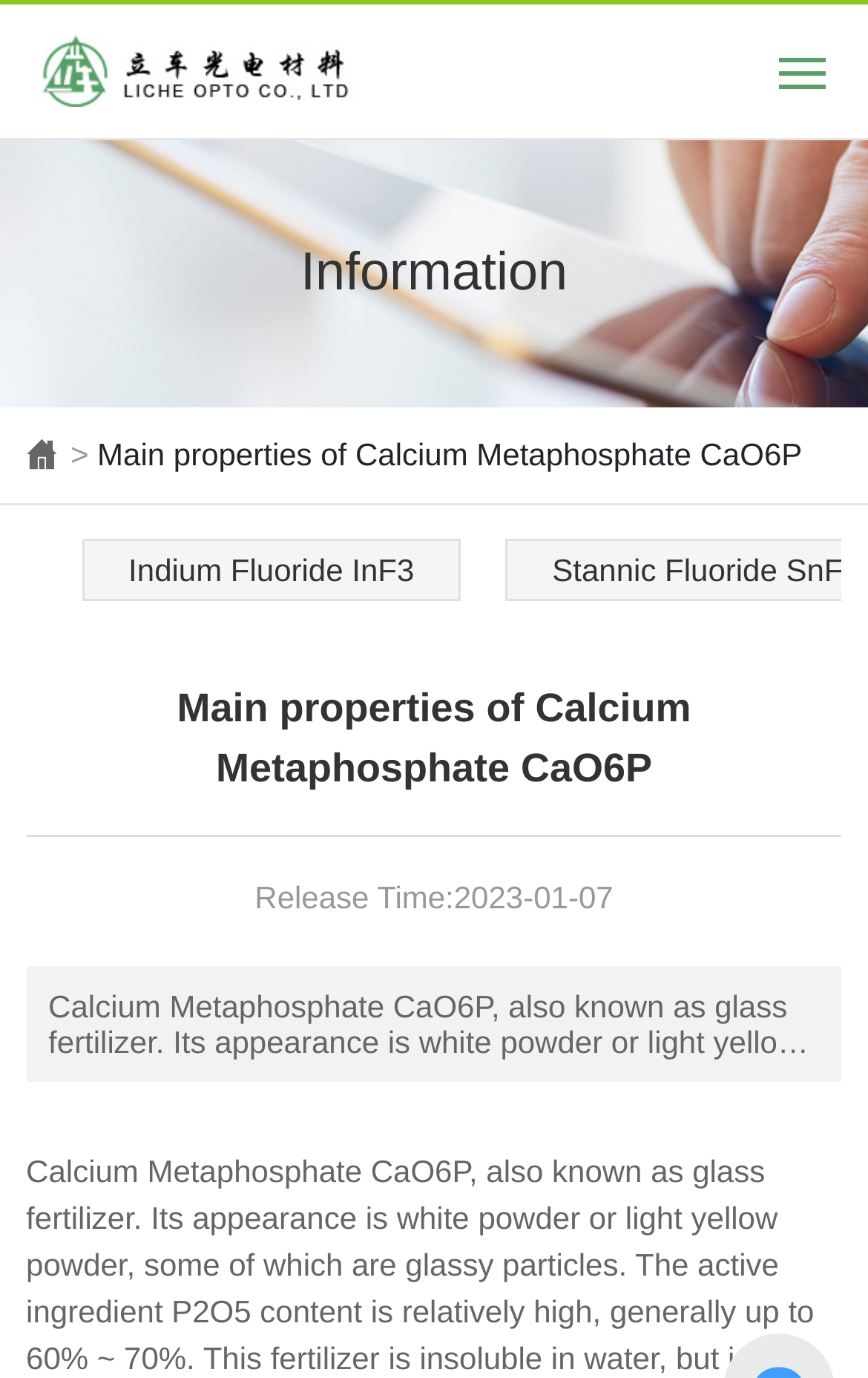Specify the bounding box coordinates of the region I need to click to perform the following instruction: "check Indium Fluoride InF3". The coordinates must be four float numbers in the range of 0 to 1, i.e., [left, top, right, bottom].

[0.094, 0.391, 0.531, 0.437]